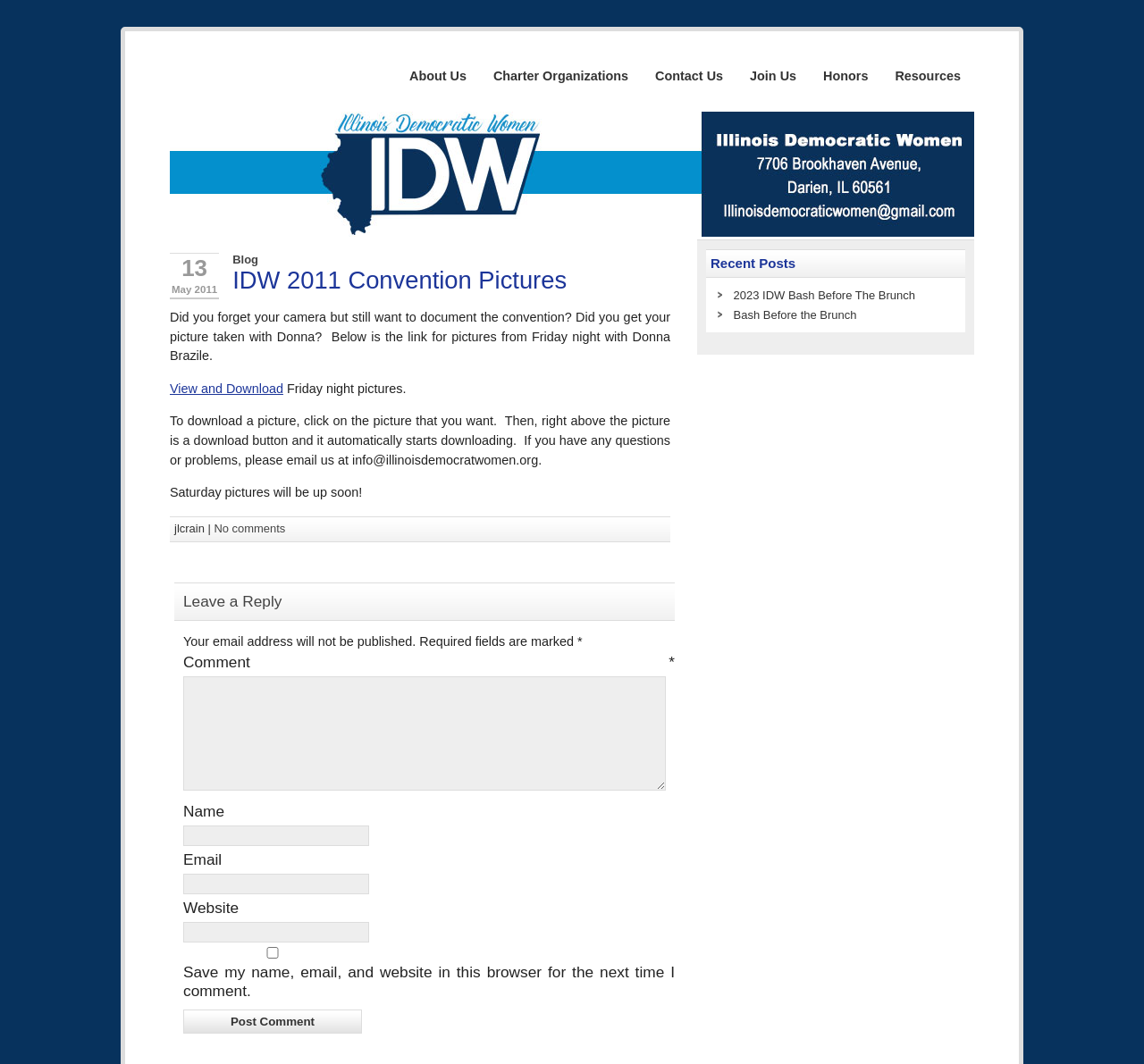Locate the UI element described by About Us in the provided webpage screenshot. Return the bounding box coordinates in the format (top-left x, top-left y, bottom-right x, bottom-right y), ensuring all values are between 0 and 1.

[0.346, 0.059, 0.419, 0.084]